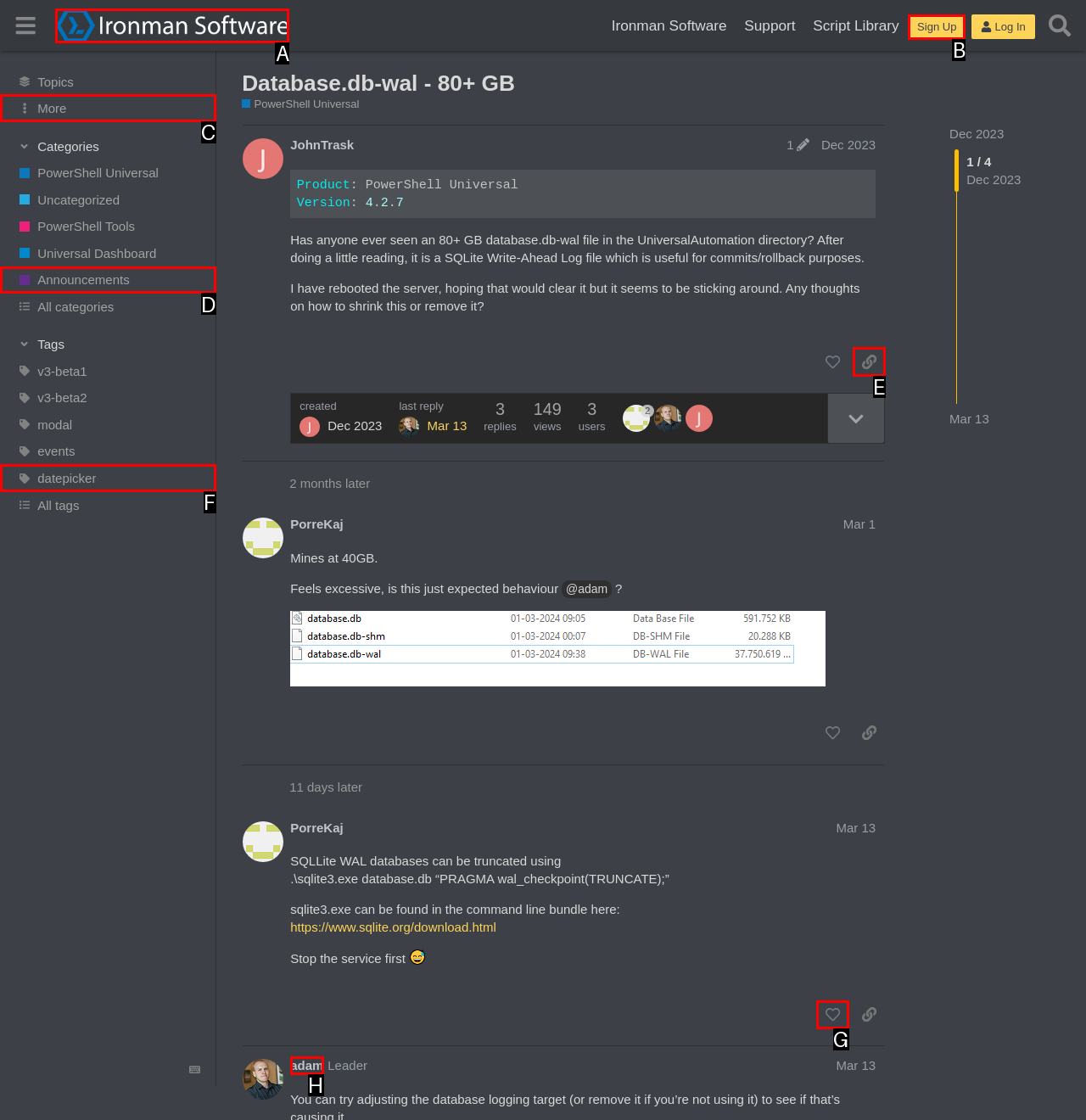Tell me which element should be clicked to achieve the following objective: Click on the 'Sign Up' button
Reply with the letter of the correct option from the displayed choices.

B